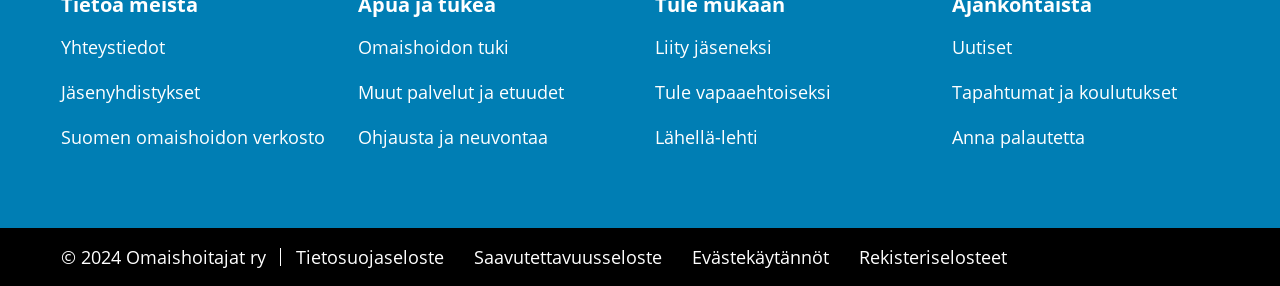Predict the bounding box of the UI element based on the description: "Uutiset". The coordinates should be four float numbers between 0 and 1, formatted as [left, top, right, bottom].

[0.744, 0.122, 0.791, 0.206]